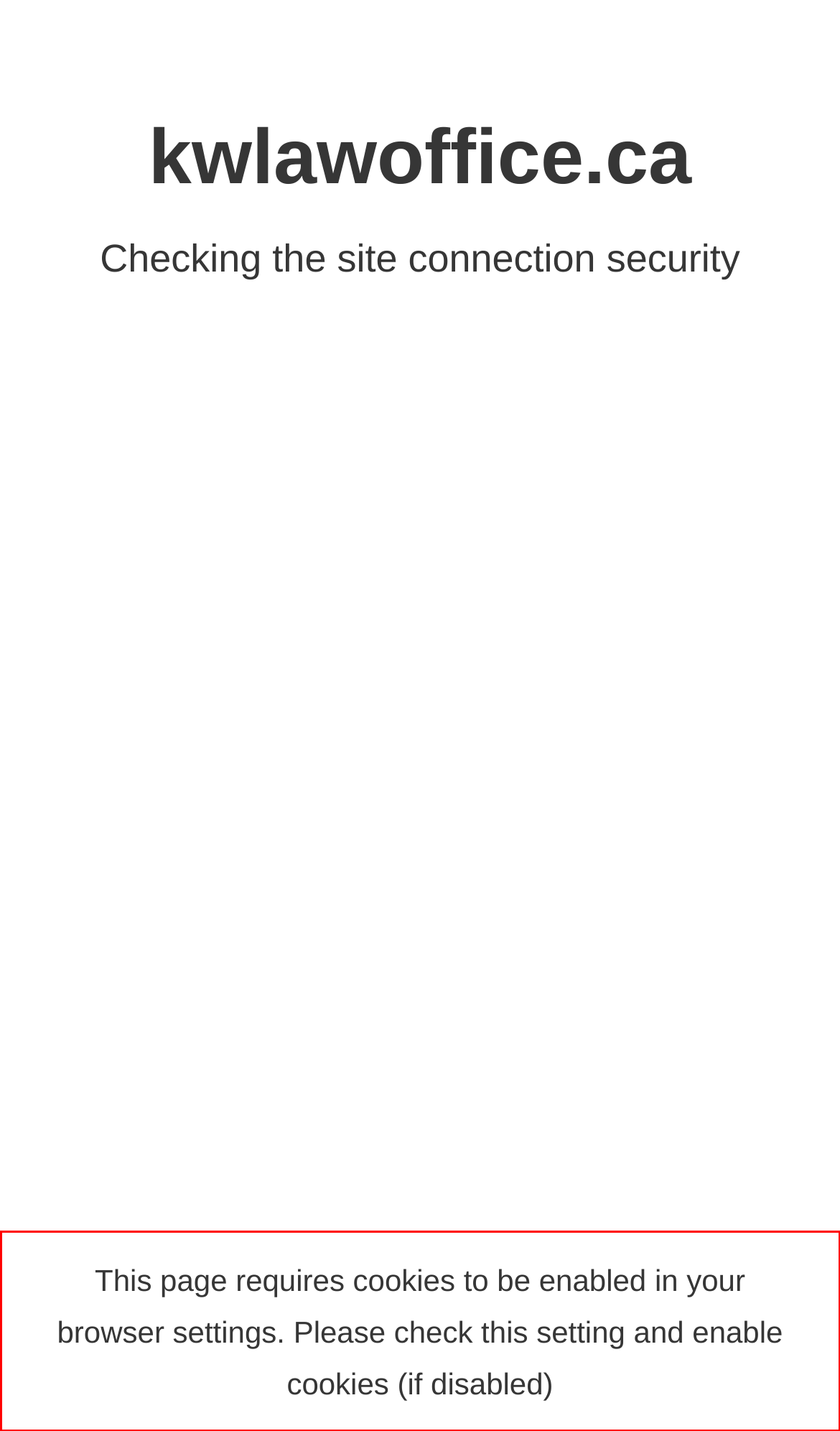There is a UI element on the webpage screenshot marked by a red bounding box. Extract and generate the text content from within this red box.

This page requires cookies to be enabled in your browser settings. Please check this setting and enable cookies (if disabled)